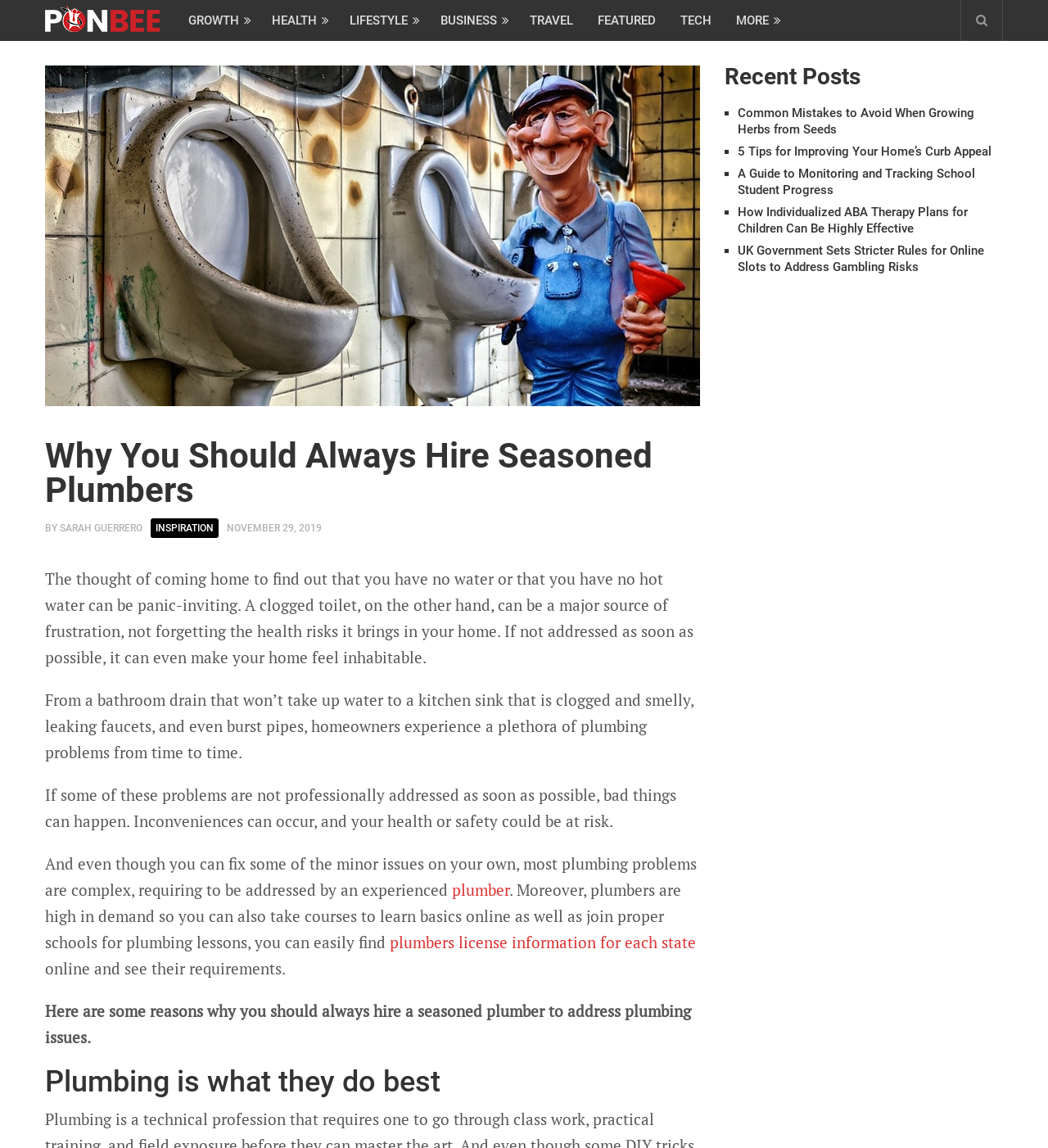Please examine the image and provide a detailed answer to the question: What is the author's name?

The author's name can be found by looking at the link 'SARAH GUERRERO' which is located below the heading 'Why You Should Always Hire Seasoned Plumbers'.